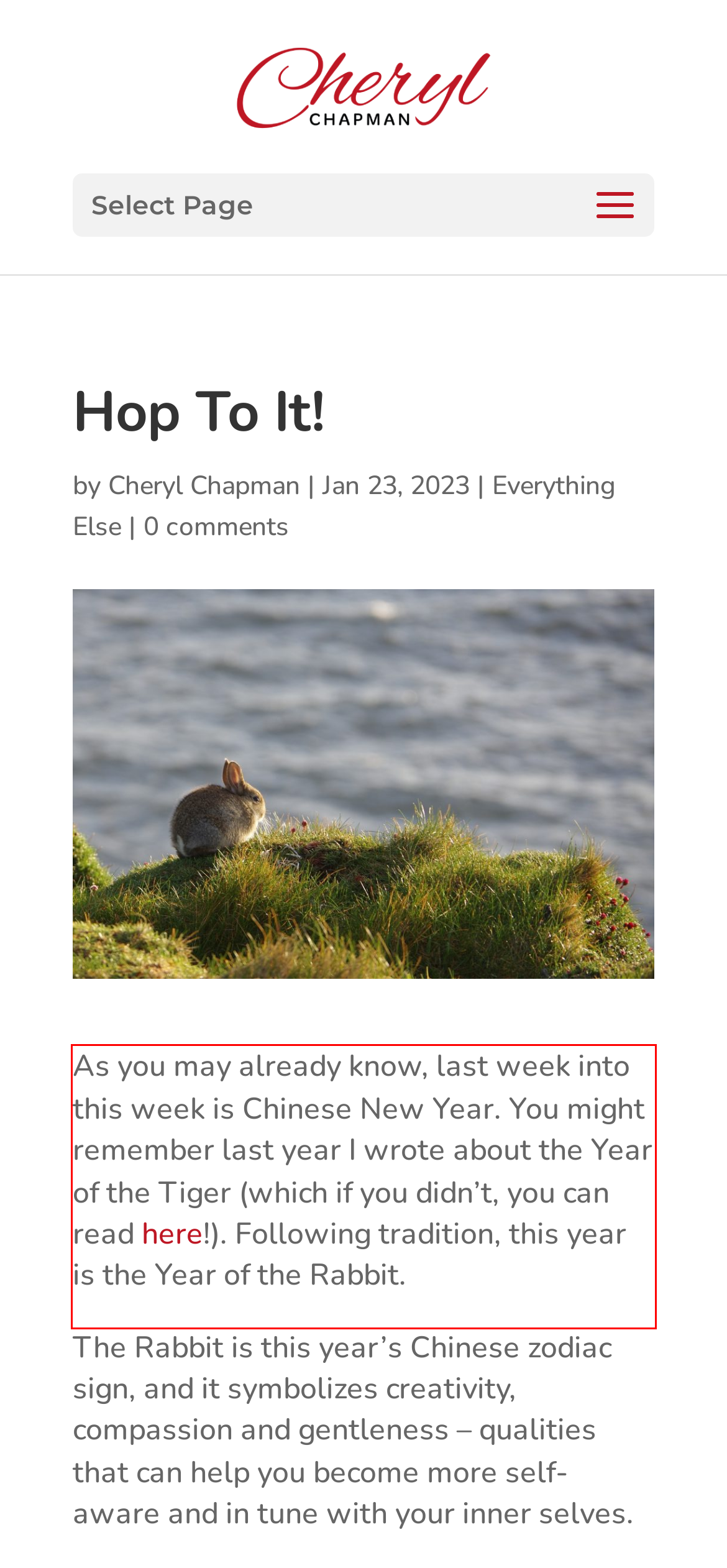Please identify and extract the text from the UI element that is surrounded by a red bounding box in the provided webpage screenshot.

As you may already know, last week into this week is Chinese New Year. You might remember last year I wrote about the Year of the Tiger (which if you didn’t, you can read here!). Following tradition, this year is the Year of the Rabbit.